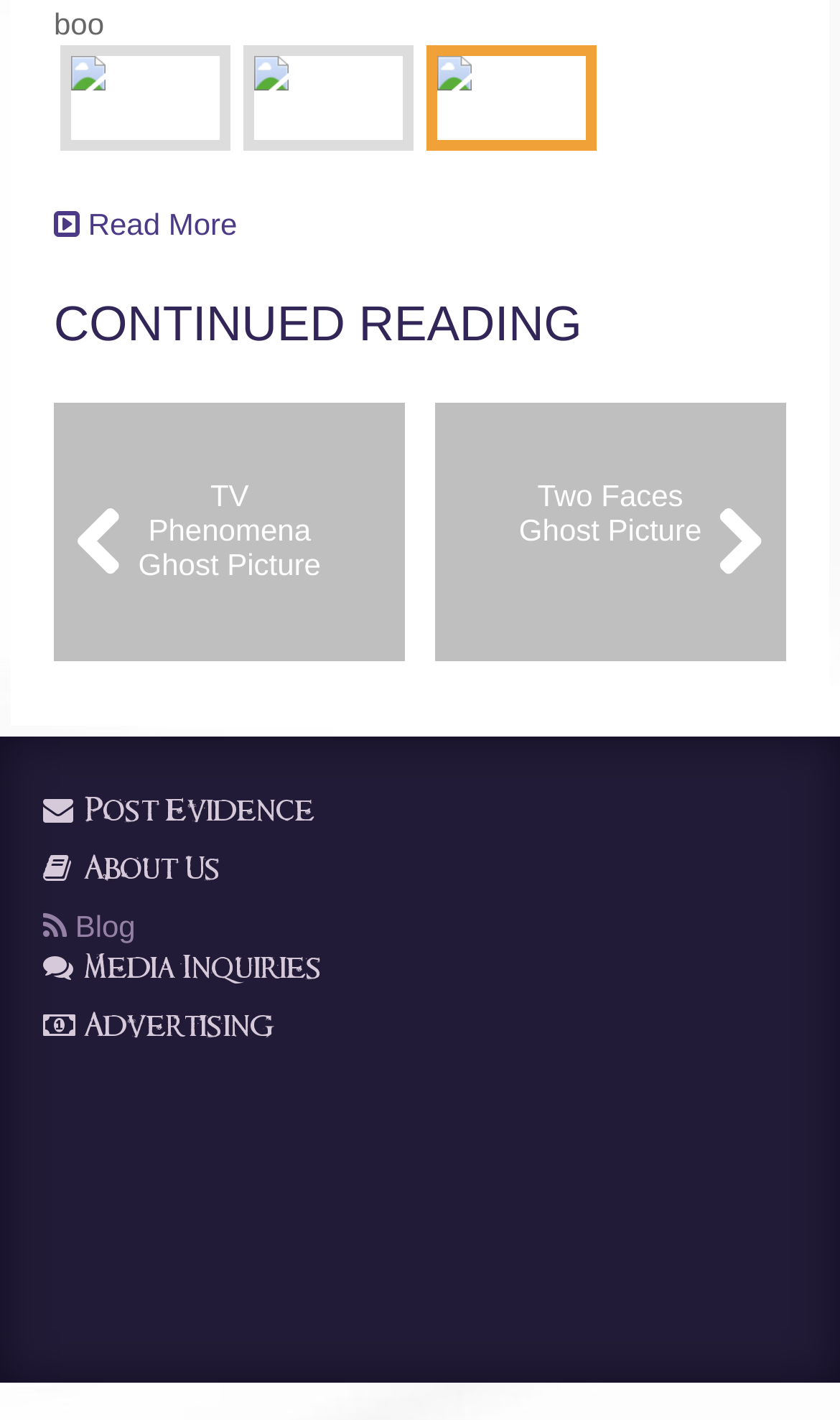What is the text above the first image?
Based on the image, provide a one-word or brief-phrase response.

boo